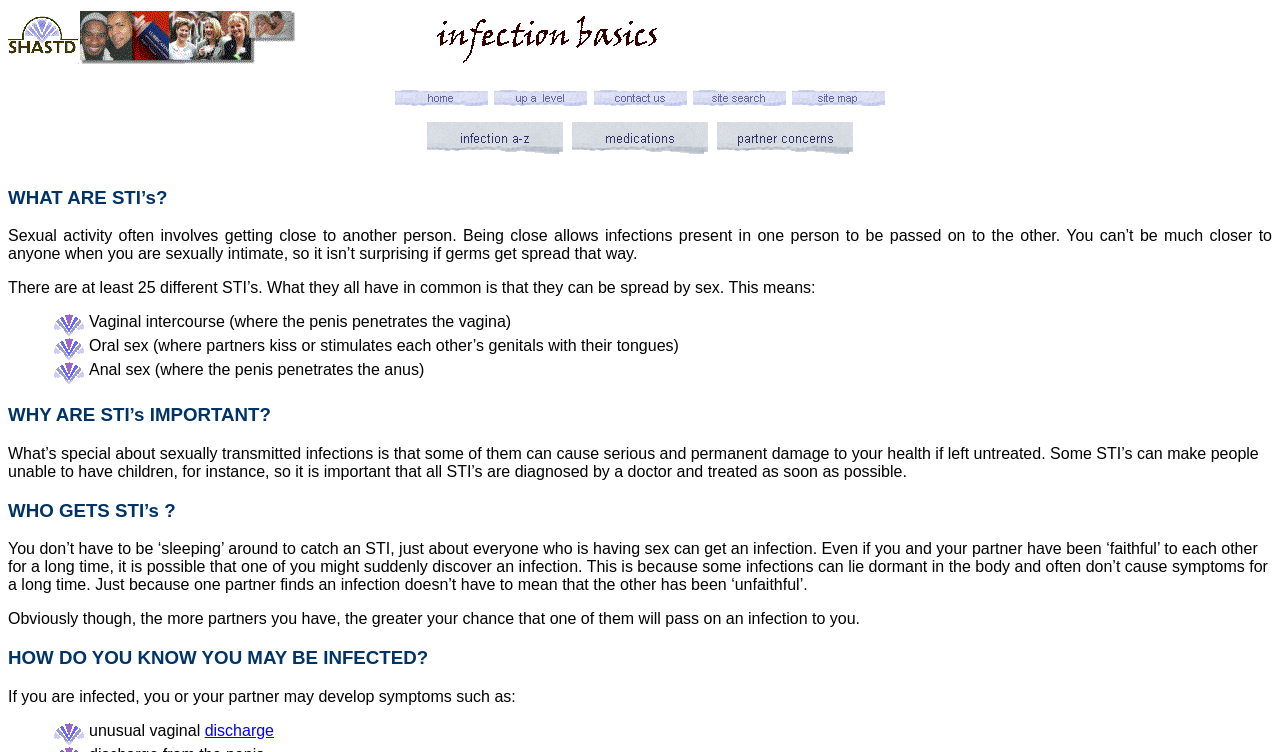Determine the bounding box coordinates of the clickable area required to perform the following instruction: "search the site". The coordinates should be represented as four float numbers between 0 and 1: [left, top, right, bottom].

[0.541, 0.112, 0.615, 0.134]